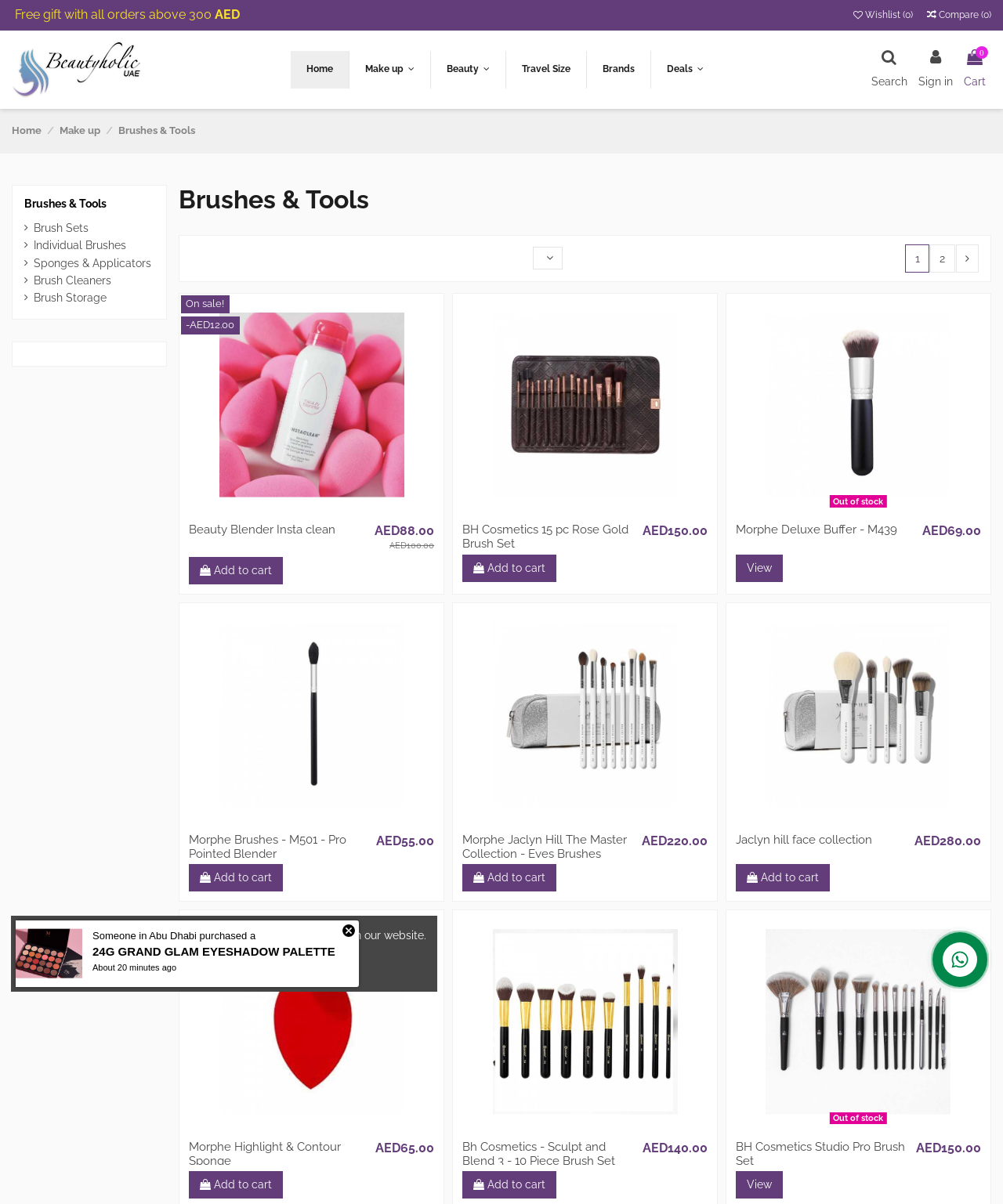What is the status of the 'Morphe Deluxe Buffer - M439' product?
Provide a well-explained and detailed answer to the question.

I found the answer by looking at the text associated with the 'Morphe Deluxe Buffer - M439' product, which indicates that it is out of stock.